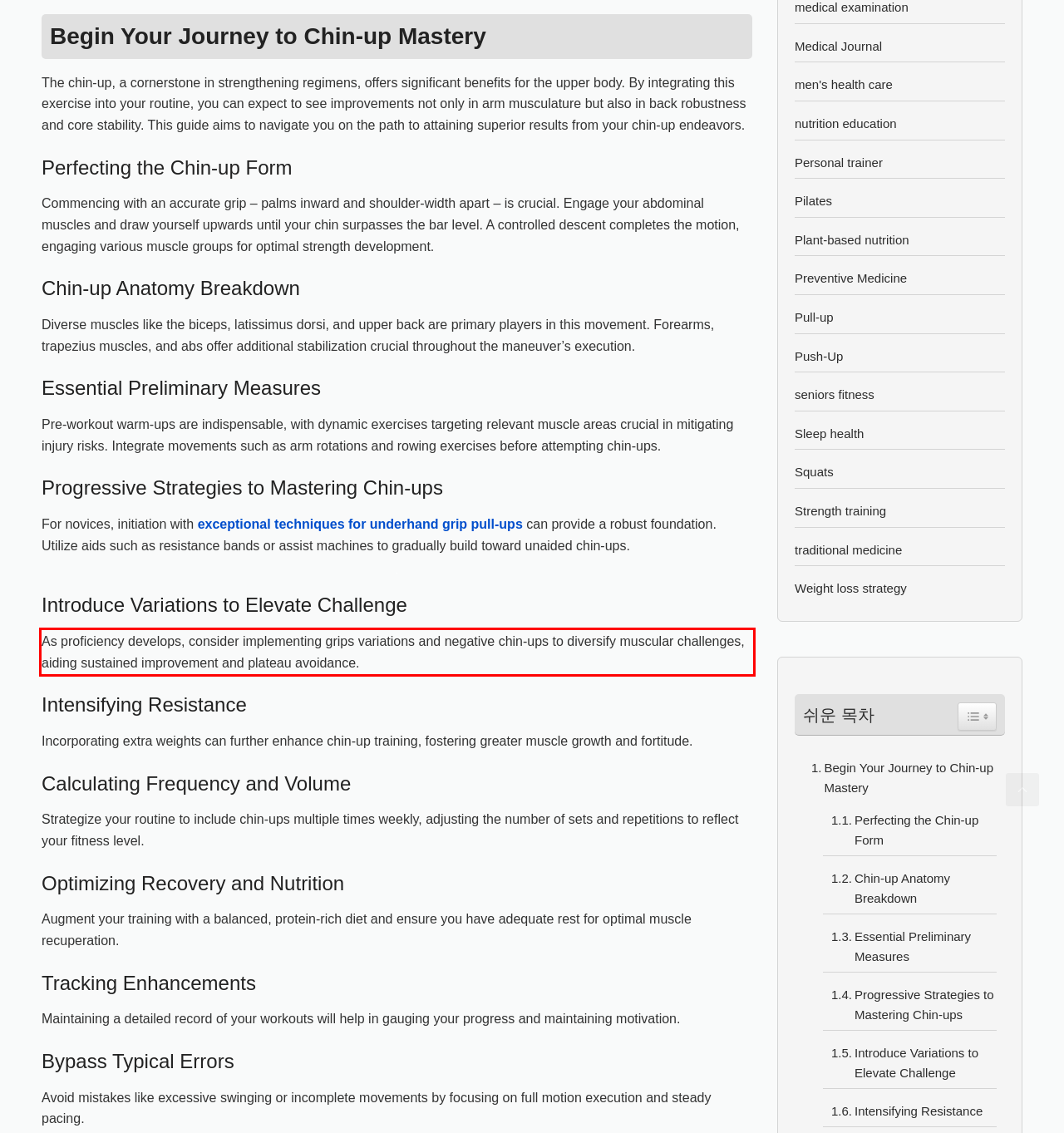Using the provided webpage screenshot, identify and read the text within the red rectangle bounding box.

As proficiency develops, consider implementing grips variations and negative chin-ups to diversify muscular challenges, aiding sustained improvement and plateau avoidance.